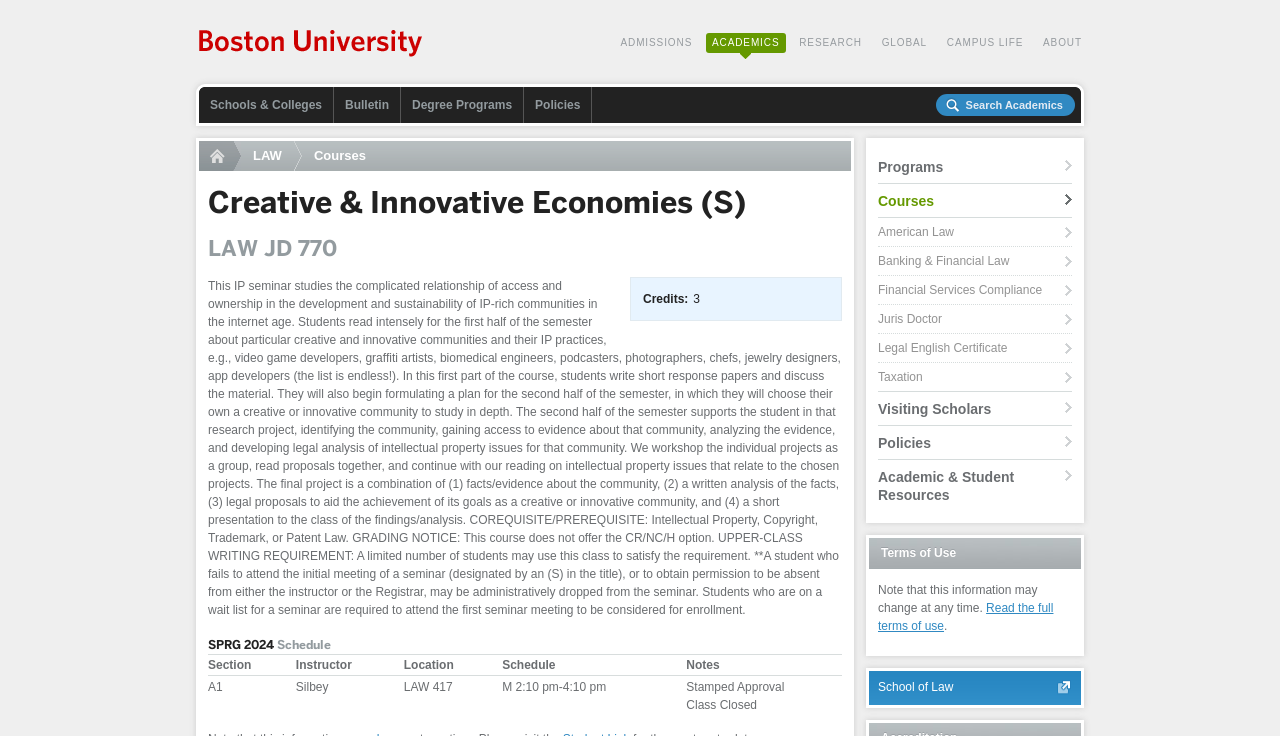Locate and extract the text of the main heading on the webpage.

Boston University Academics